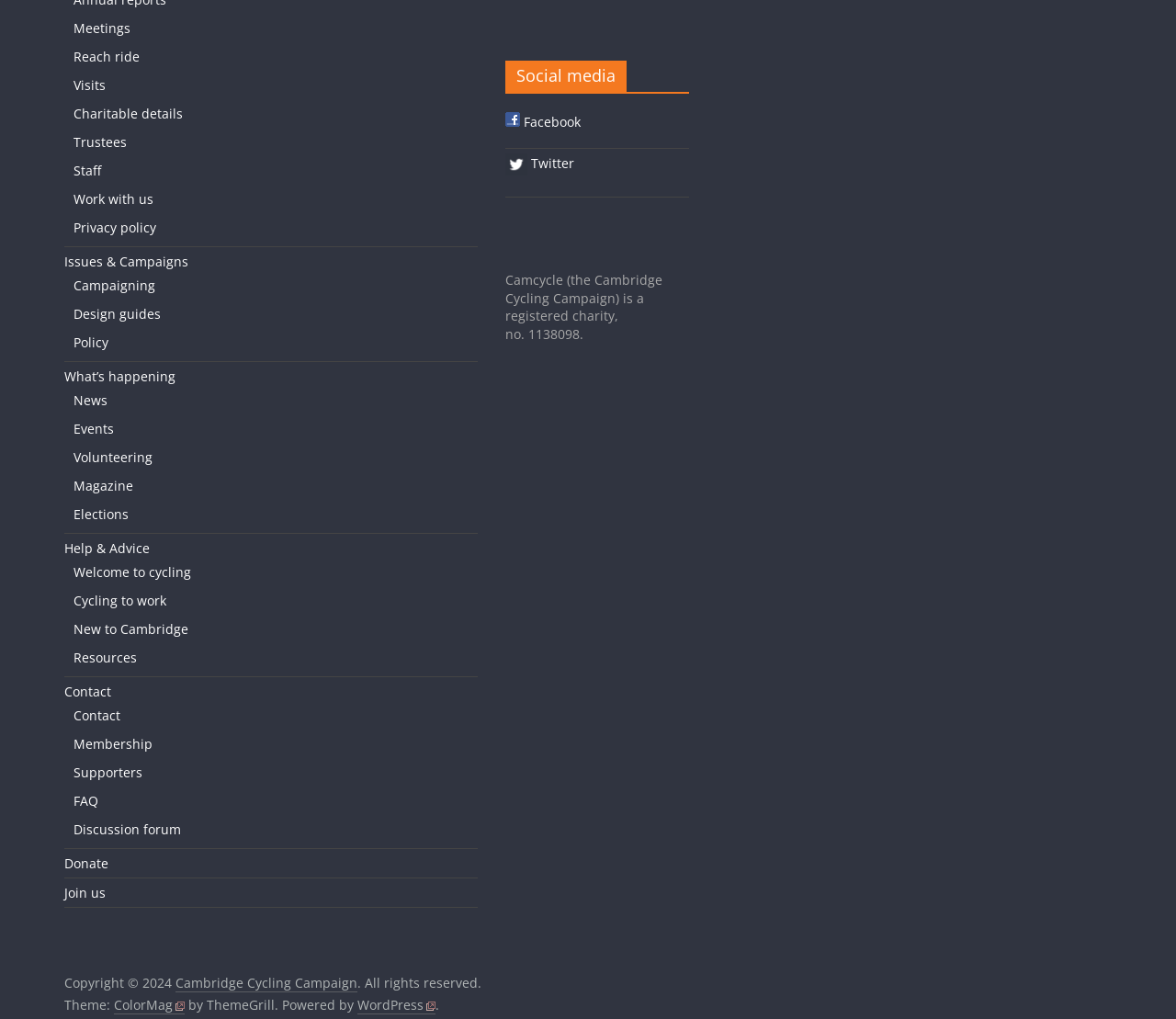Please find the bounding box coordinates of the element that needs to be clicked to perform the following instruction: "Go to the Contact page". The bounding box coordinates should be four float numbers between 0 and 1, represented as [left, top, right, bottom].

[0.055, 0.67, 0.095, 0.688]